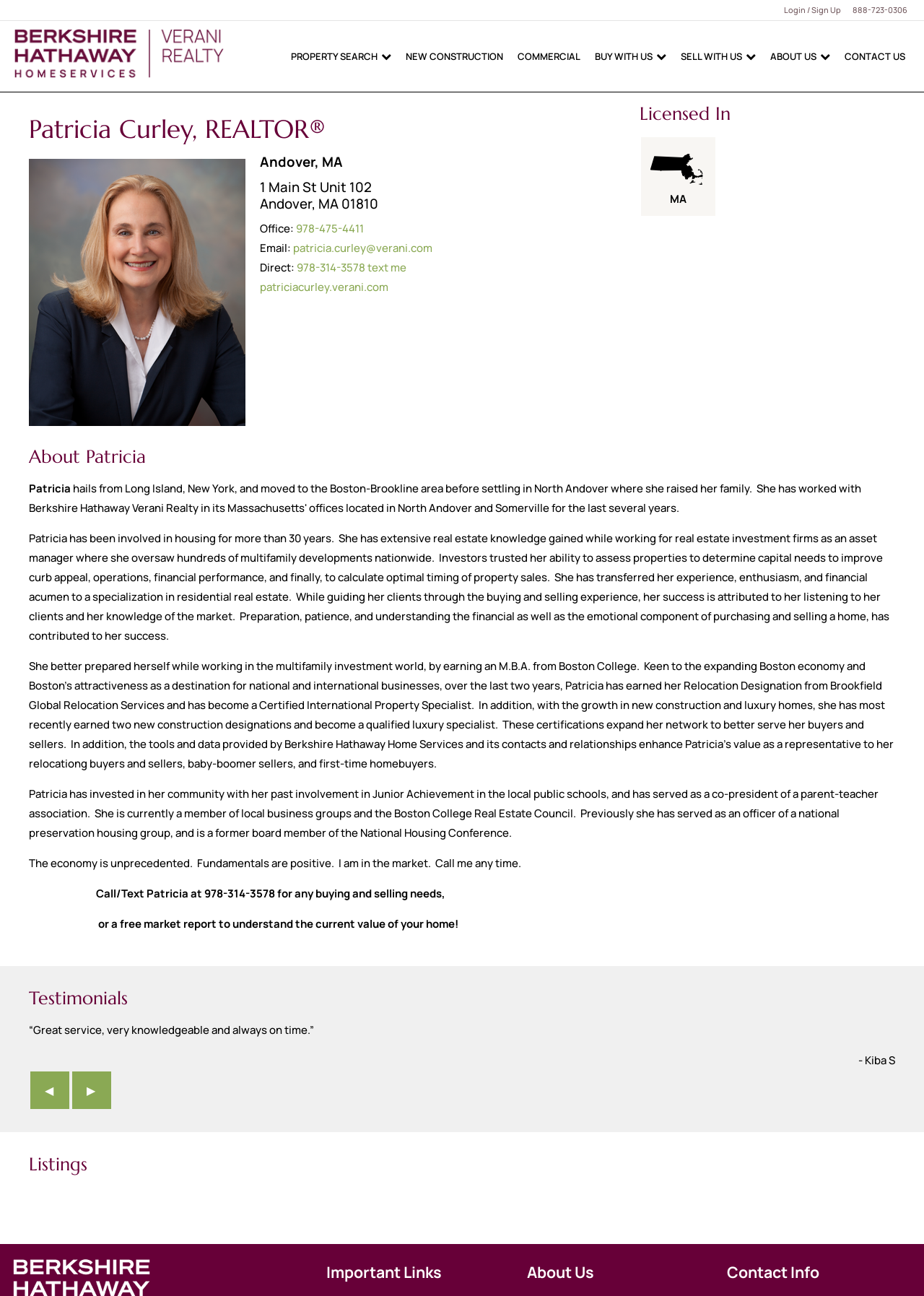Pinpoint the bounding box coordinates of the clickable element needed to complete the instruction: "View testimonials". The coordinates should be provided as four float numbers between 0 and 1: [left, top, right, bottom].

[0.031, 0.762, 0.969, 0.779]